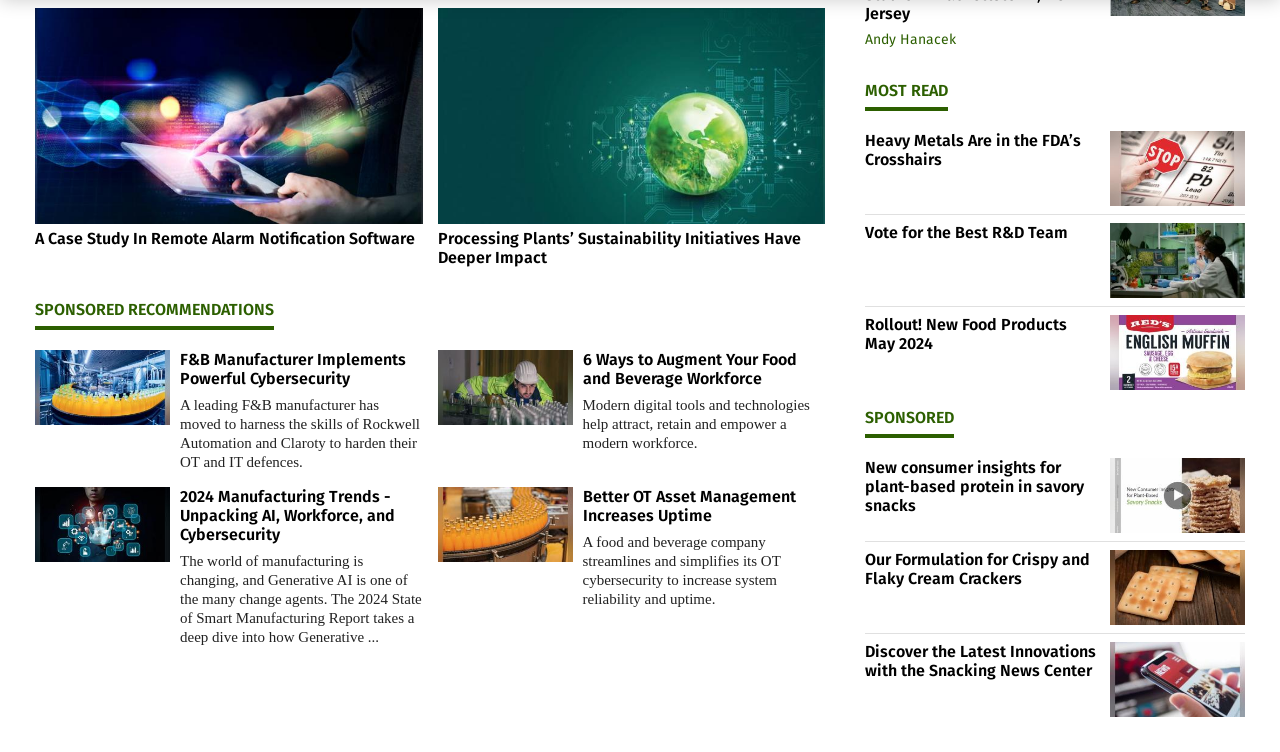Provide the bounding box coordinates of the area you need to click to execute the following instruction: "Click on R&D link".

[0.0, 0.023, 0.025, 0.068]